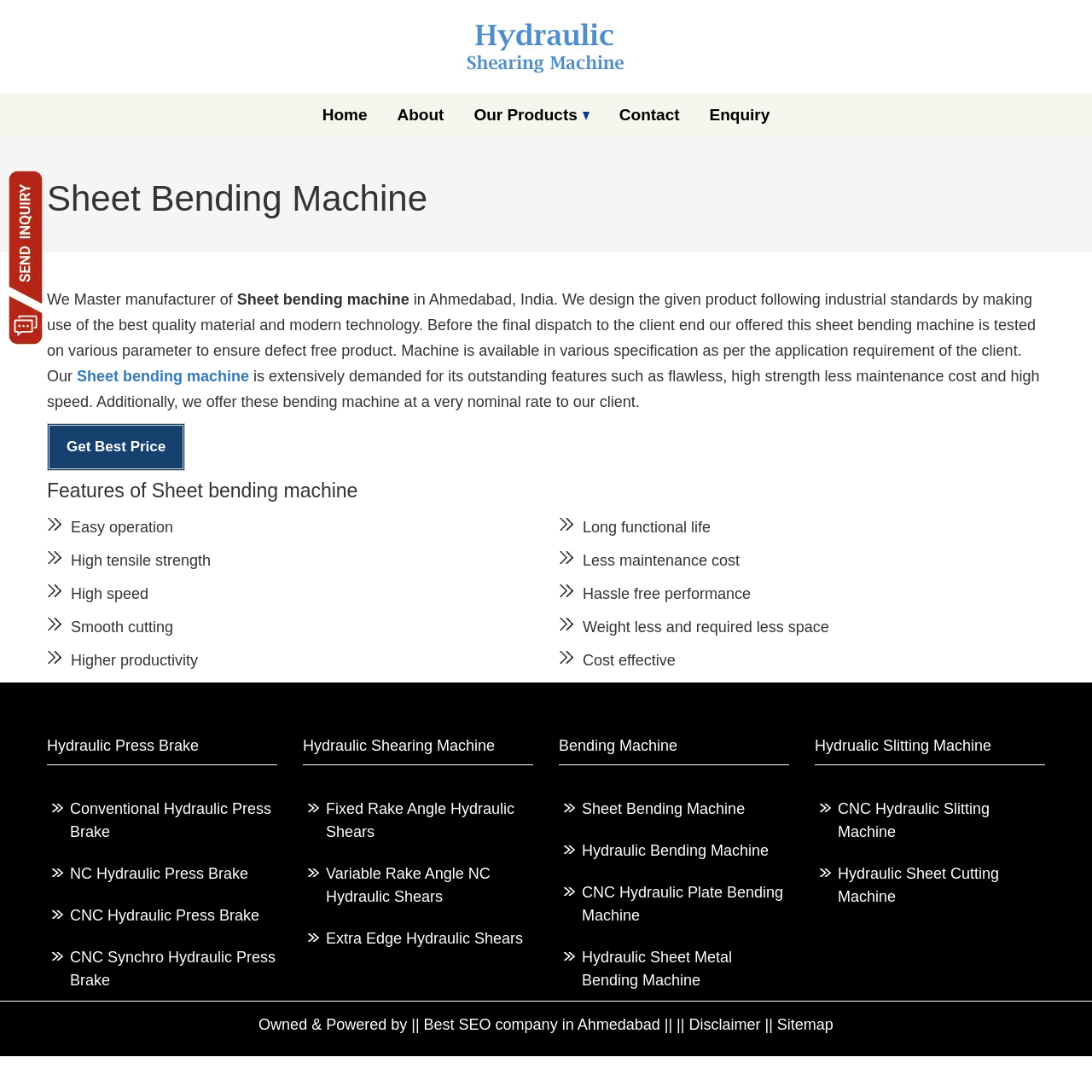Please provide a short answer using a single word or phrase for the question:
What is the company's location?

Ahmedabad, India